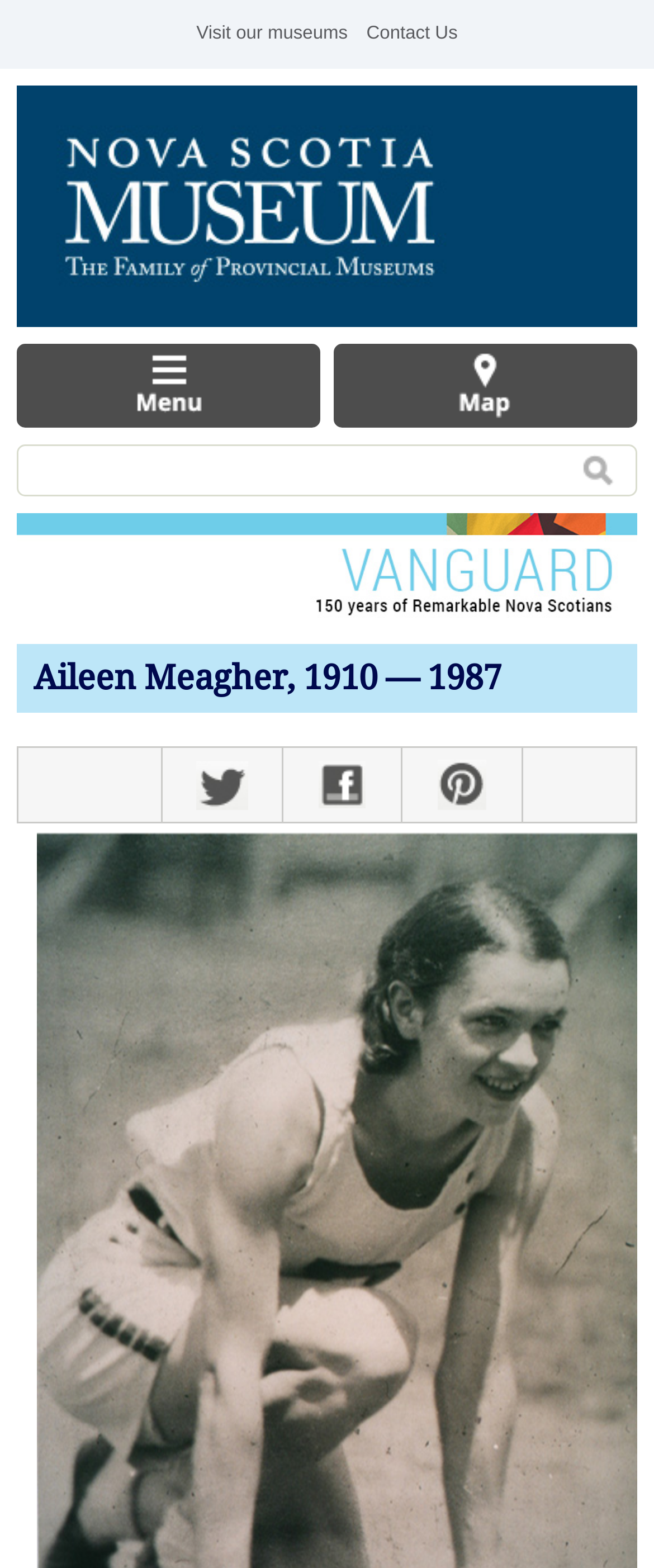Based on the image, please elaborate on the answer to the following question:
What type of institution is associated with this webpage?

The presence of links like 'Visit our museums' and 'Nova Scotia Museum' suggests that this webpage is associated with a museum or a group of museums.